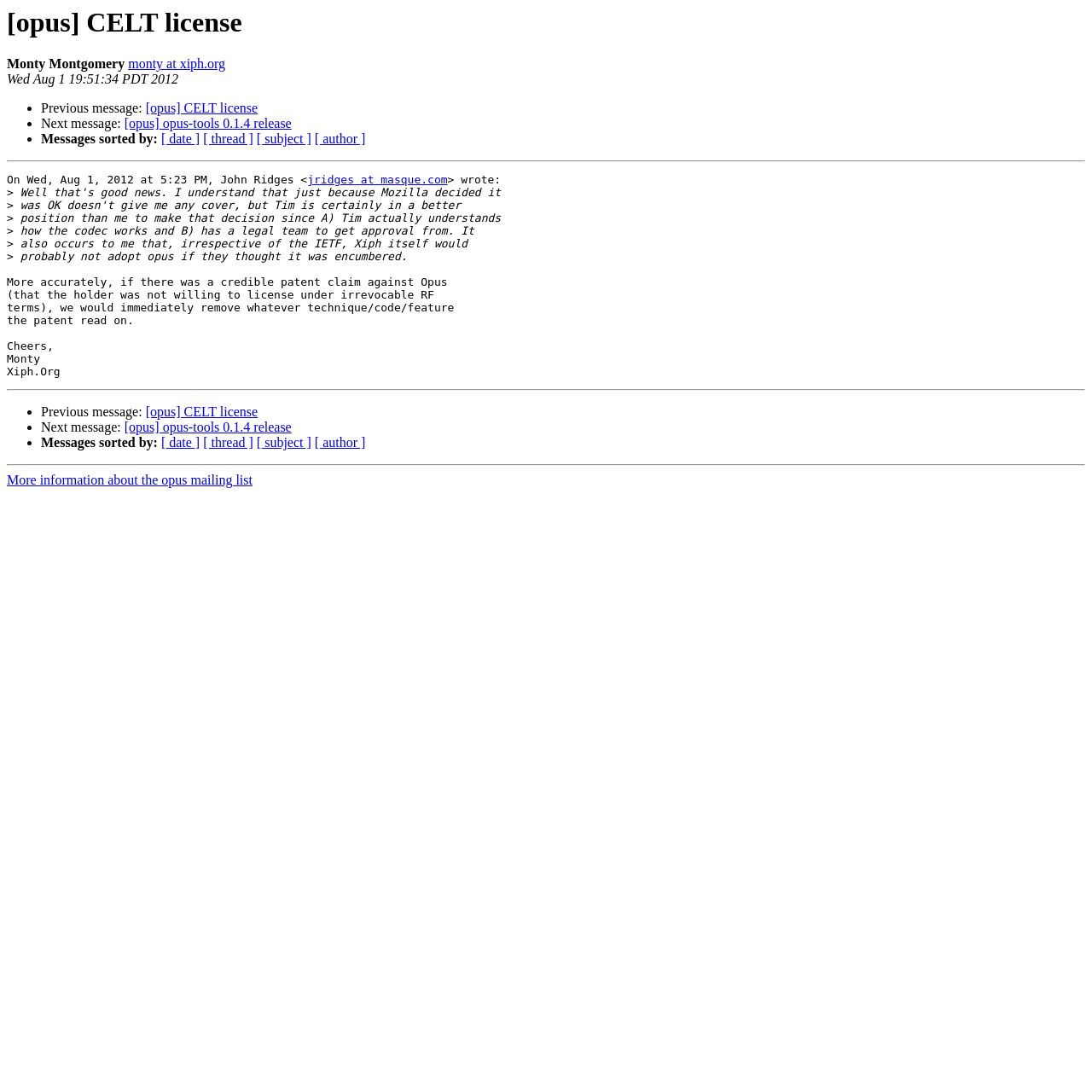Could you determine the bounding box coordinates of the clickable element to complete the instruction: "Visit Monty's homepage"? Provide the coordinates as four float numbers between 0 and 1, i.e., [left, top, right, bottom].

[0.117, 0.052, 0.206, 0.065]